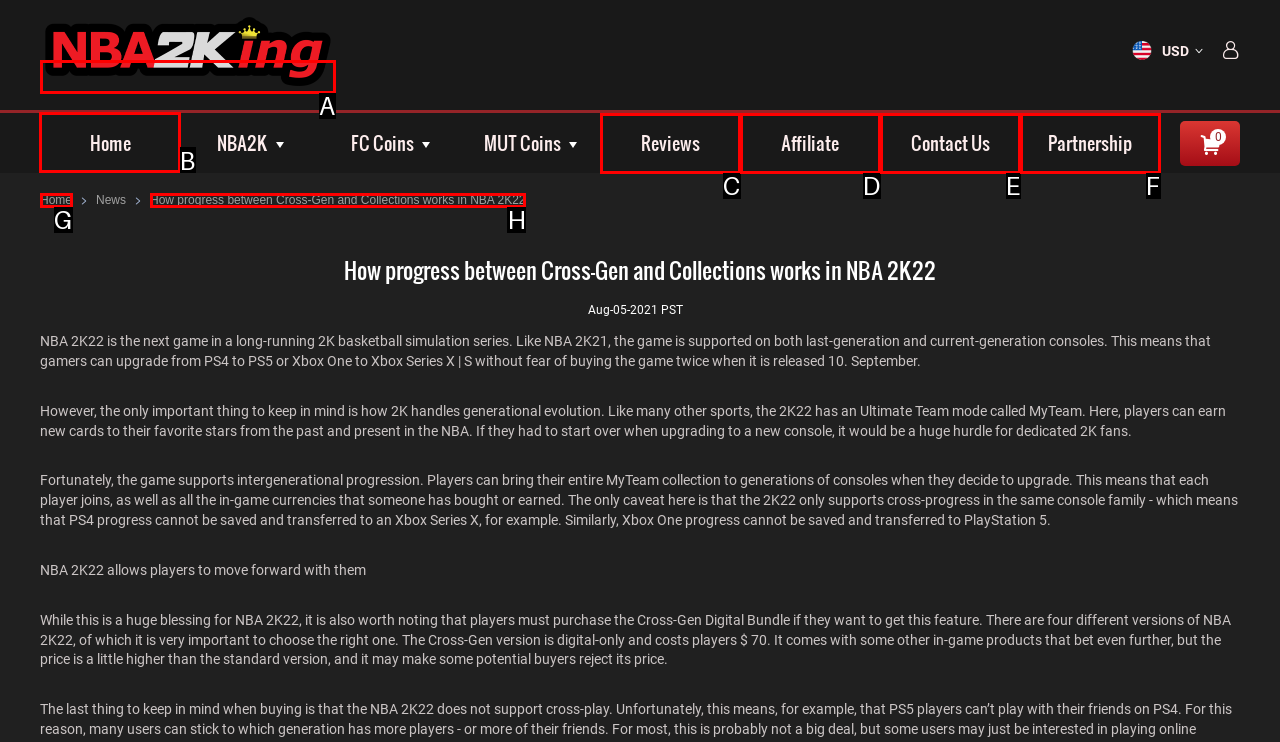Select the letter of the UI element you need to click on to fulfill this task: Click the 'Home' link at the top. Write down the letter only.

B